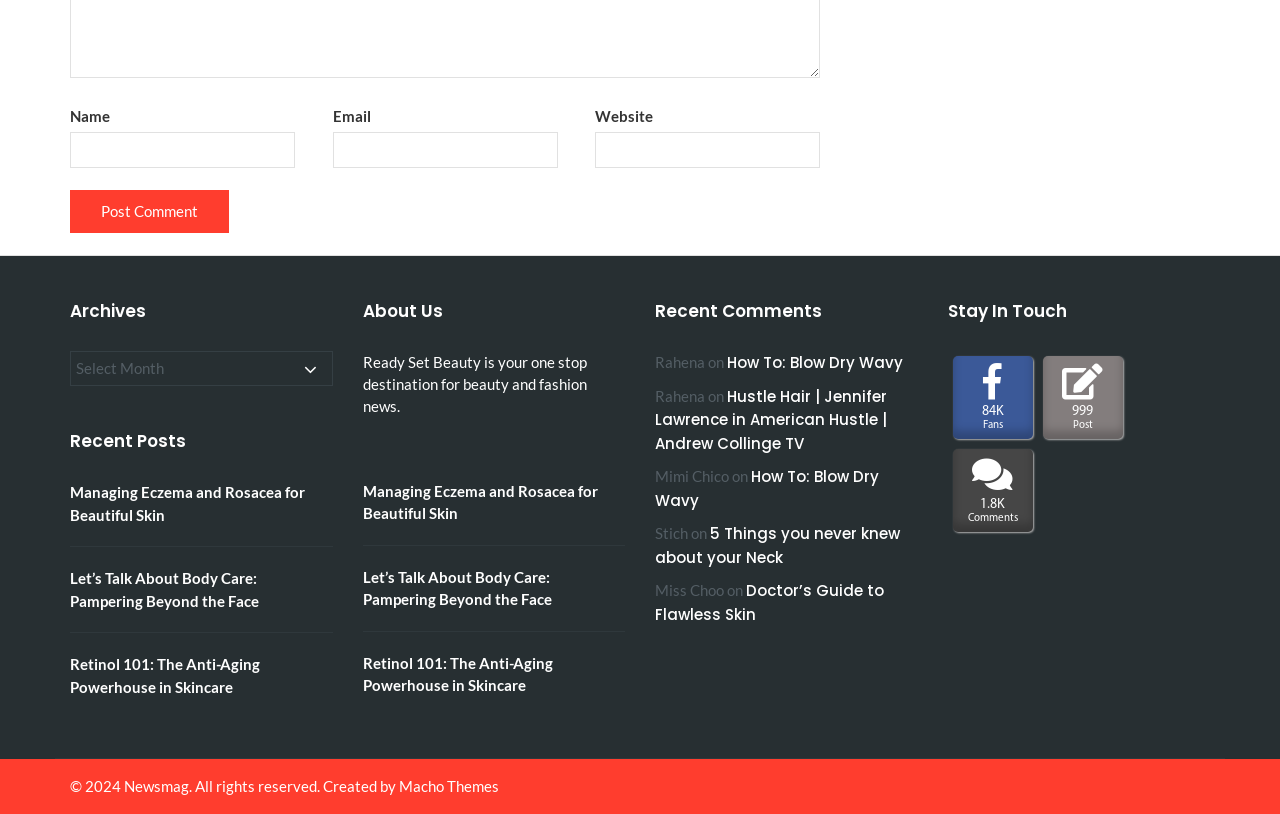Bounding box coordinates are specified in the format (top-left x, top-left y, bottom-right x, bottom-right y). All values are floating point numbers bounded between 0 and 1. Please provide the bounding box coordinate of the region this sentence describes: How To: Blow Dry Wavy

[0.568, 0.433, 0.705, 0.458]